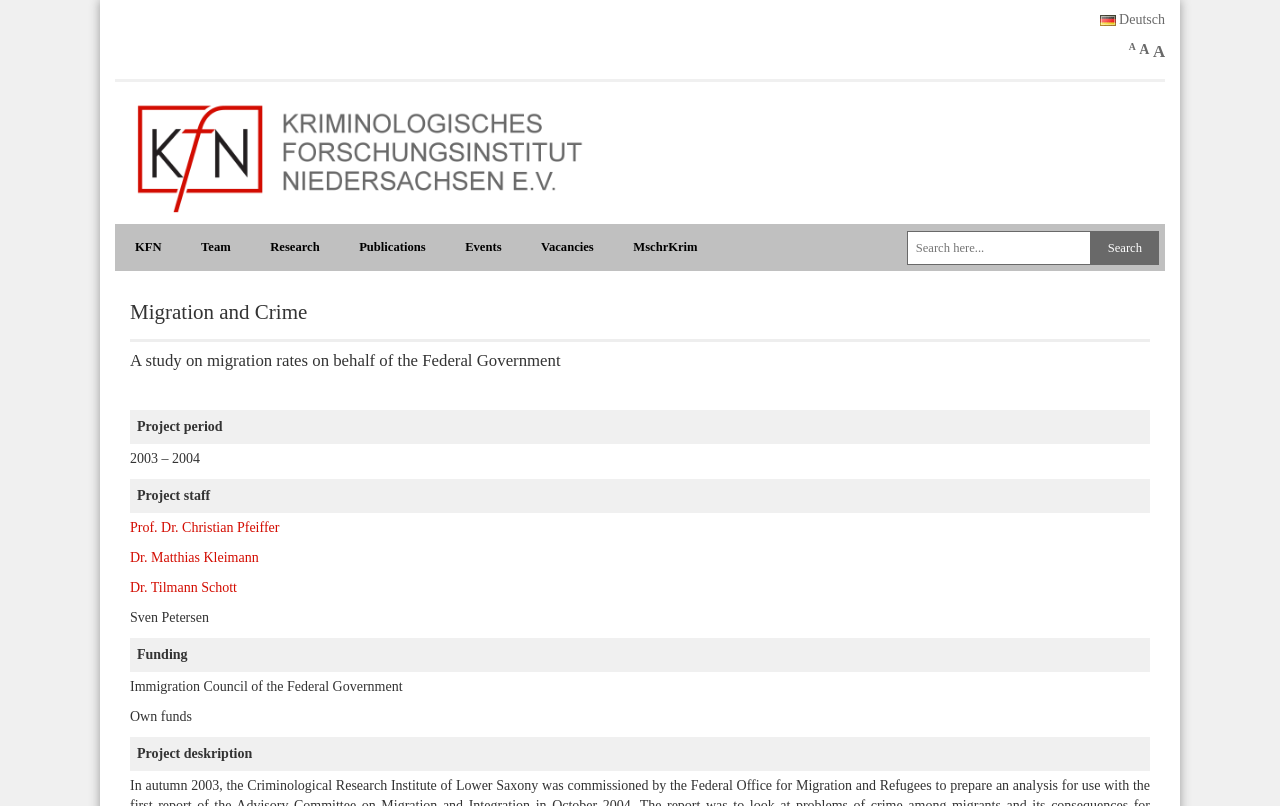Carefully examine the image and provide an in-depth answer to the question: What is the name of the organization?

The name of the organization can be found in the heading element with the text 'KFN' which is located at the top of the webpage, inside a layout table with a bounding box of [0.106, 0.139, 0.91, 0.164].